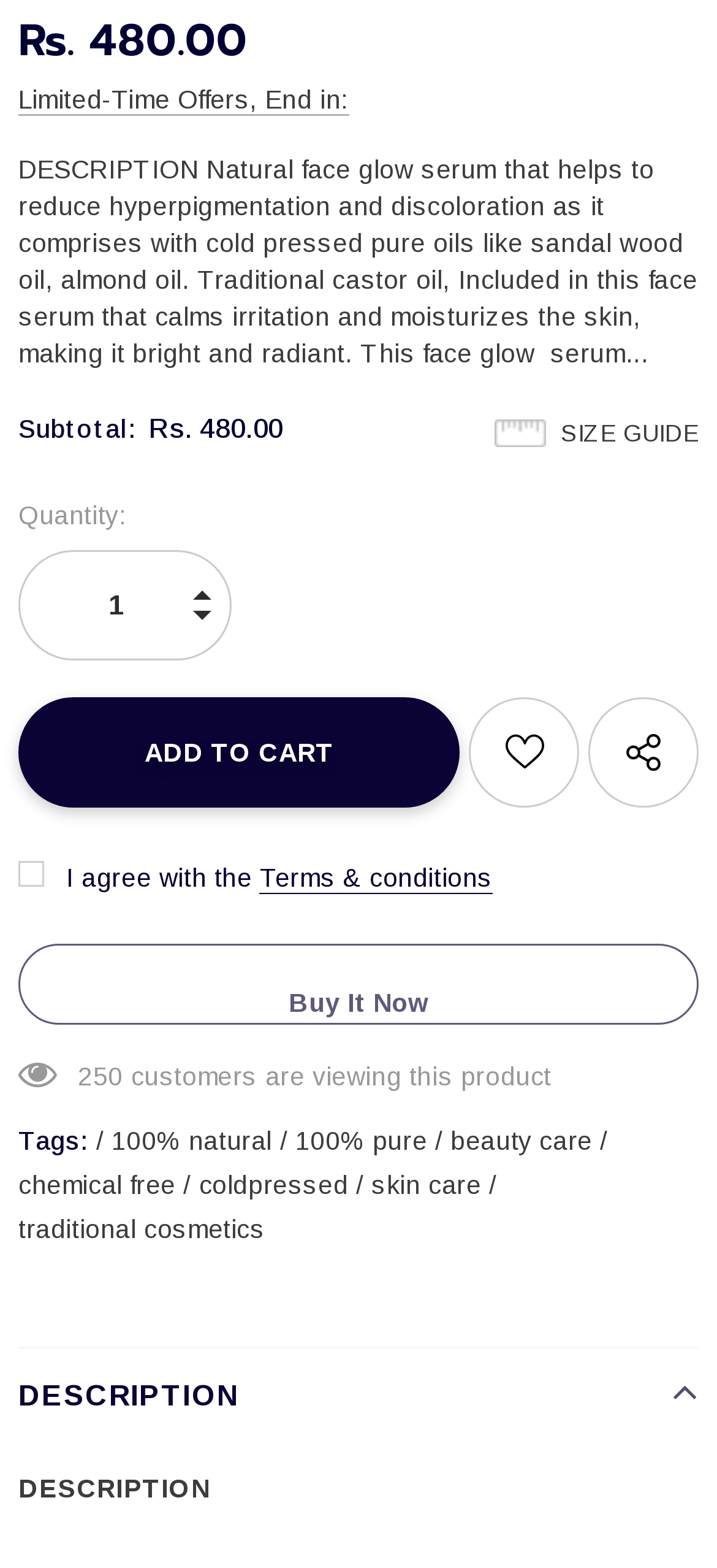Please specify the bounding box coordinates of the element that should be clicked to execute the given instruction: 'Buy it now'. Ensure the coordinates are four float numbers between 0 and 1, expressed as [left, top, right, bottom].

[0.026, 0.601, 0.974, 0.653]